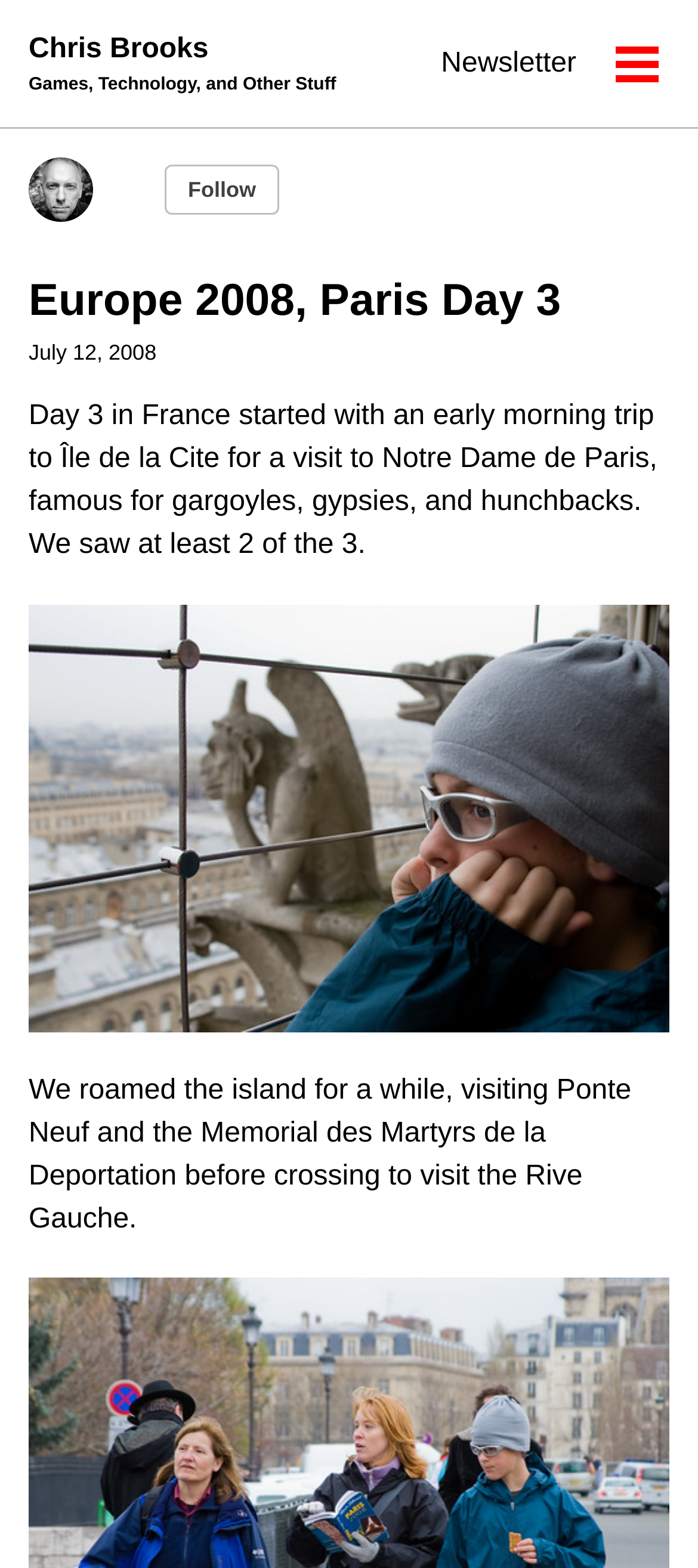What is the name of the bridge mentioned in the blog post?
Answer with a single word or short phrase according to what you see in the image.

Ponte Neuf